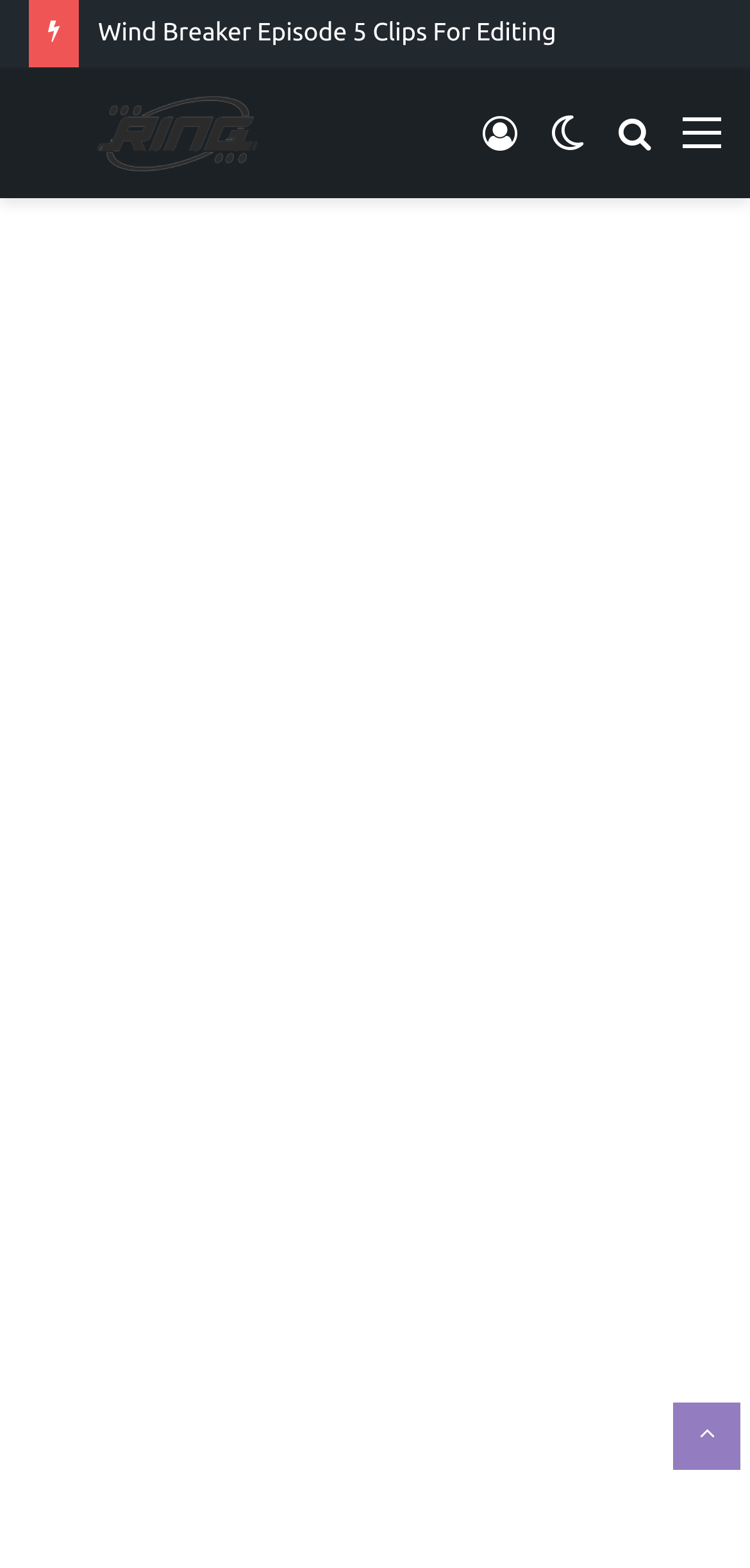Find the bounding box coordinates of the element I should click to carry out the following instruction: "Go to ringwitdaclips.com".

[0.038, 0.061, 0.449, 0.109]